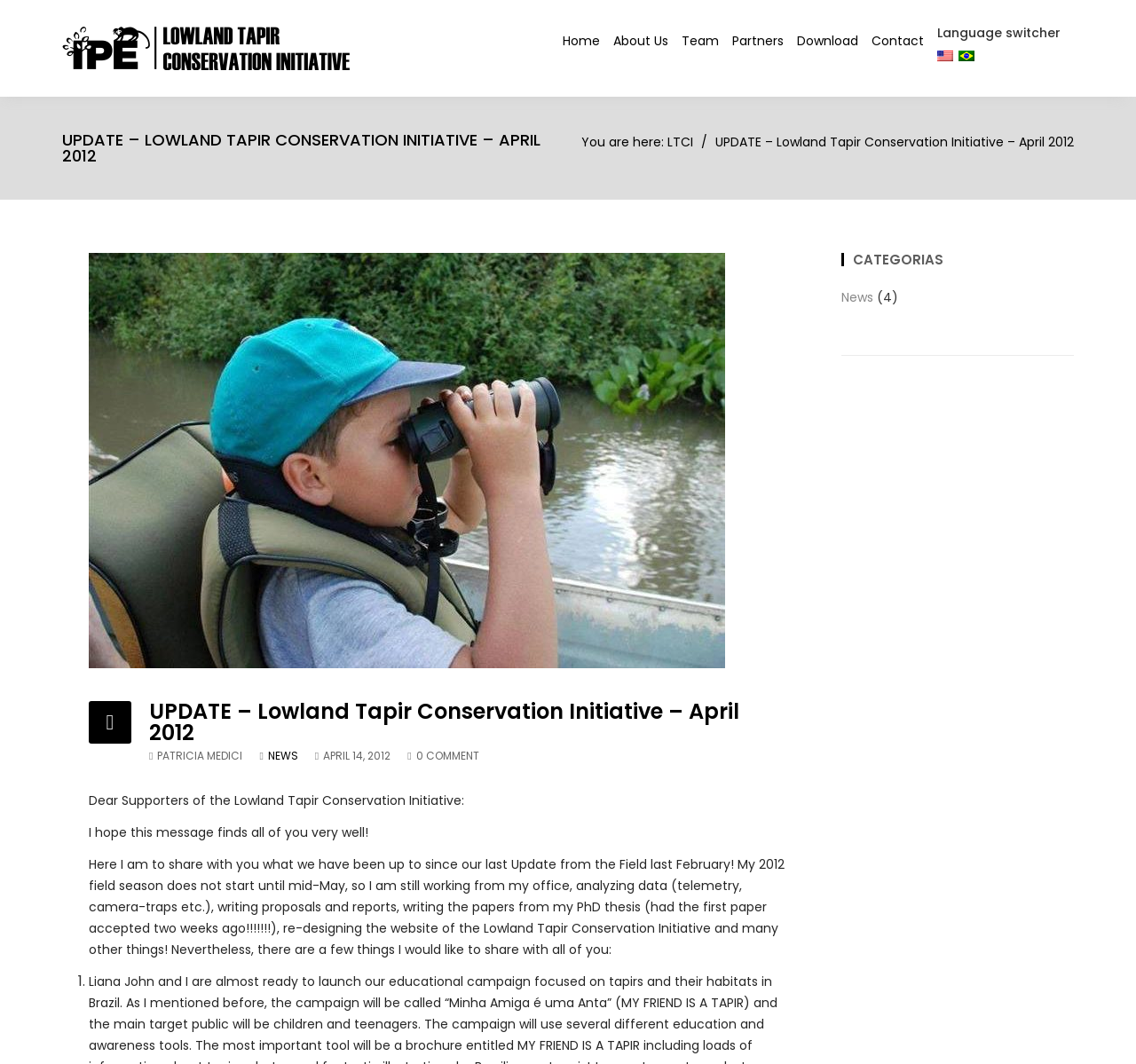Identify the bounding box coordinates of the element that should be clicked to fulfill this task: "View the LTCI page". The coordinates should be provided as four float numbers between 0 and 1, i.e., [left, top, right, bottom].

[0.588, 0.125, 0.61, 0.142]